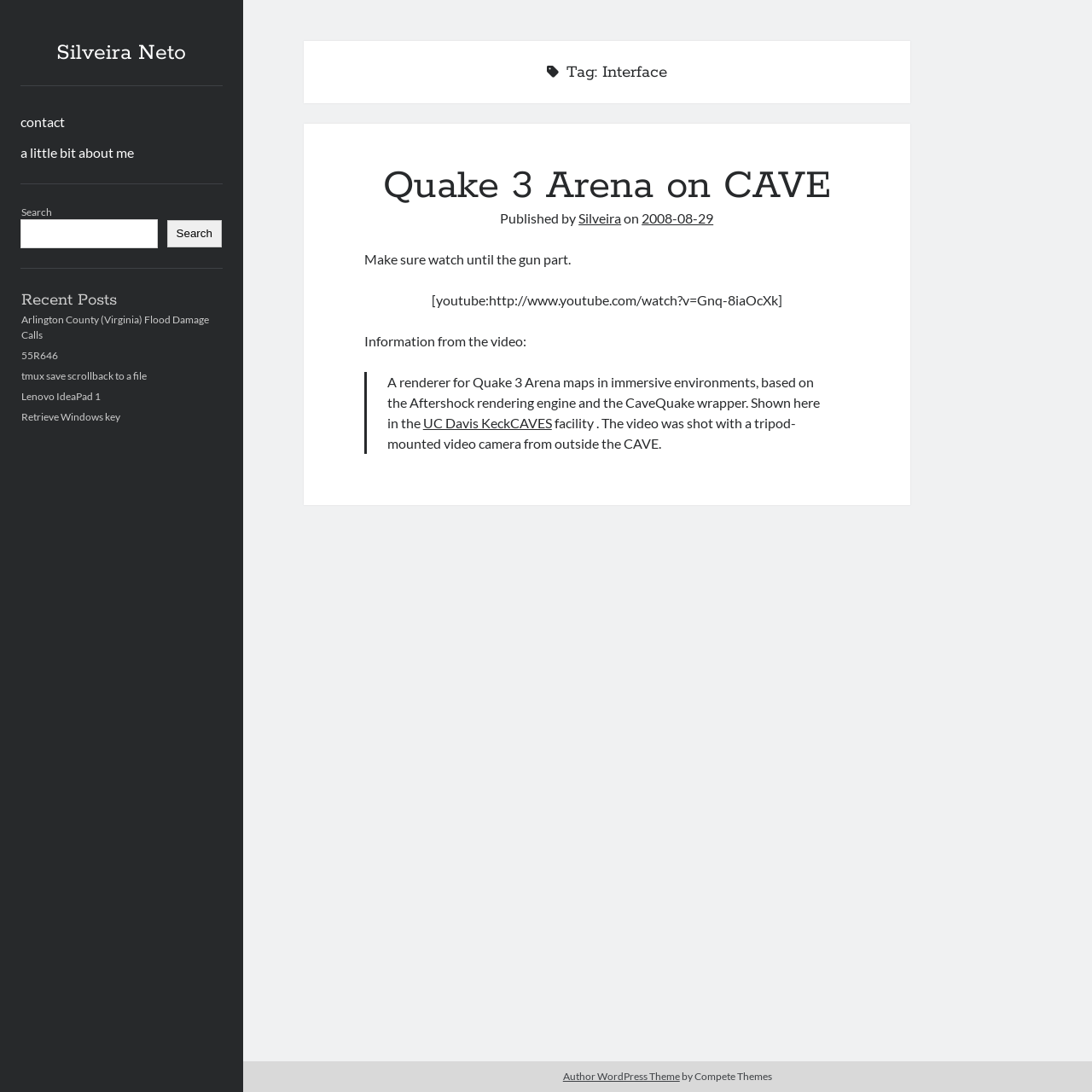Specify the bounding box coordinates of the element's area that should be clicked to execute the given instruction: "View Privacy Policy". The coordinates should be four float numbers between 0 and 1, i.e., [left, top, right, bottom].

None